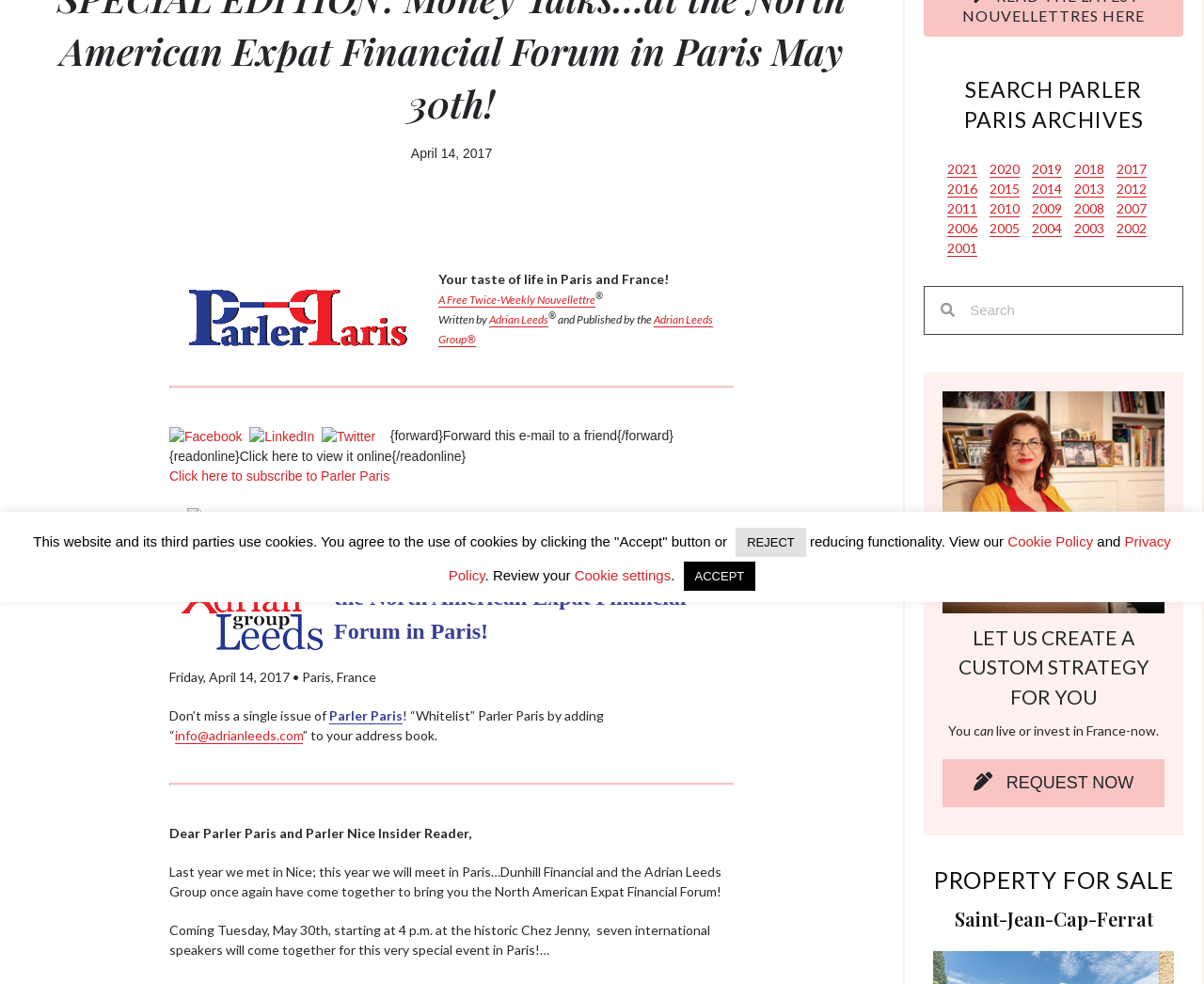Given the webpage screenshot and the description, determine the bounding box coordinates (top-left x, top-left y, bottom-right x, bottom-right y) that define the location of the UI element matching this description: 2014

[0.853, 0.178, 0.886, 0.204]